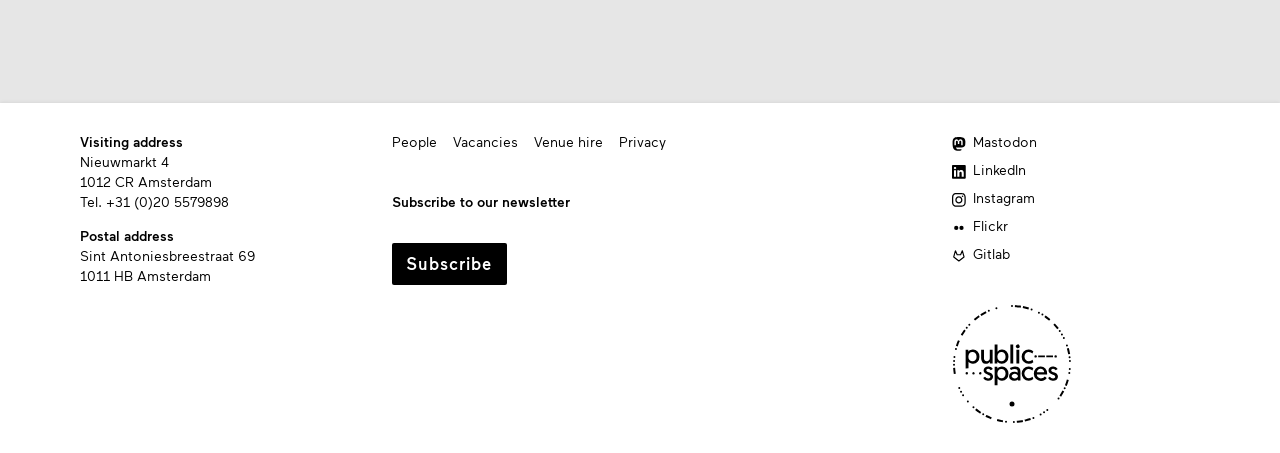What is the purpose of the 'Subscribe' link?
Answer the question in as much detail as possible.

The 'Subscribe' link is present in the footer section of the webpage, and its purpose is to allow users to subscribe to the organization's newsletter, as indicated by the text 'Subscribe to our newsletter' above the link.